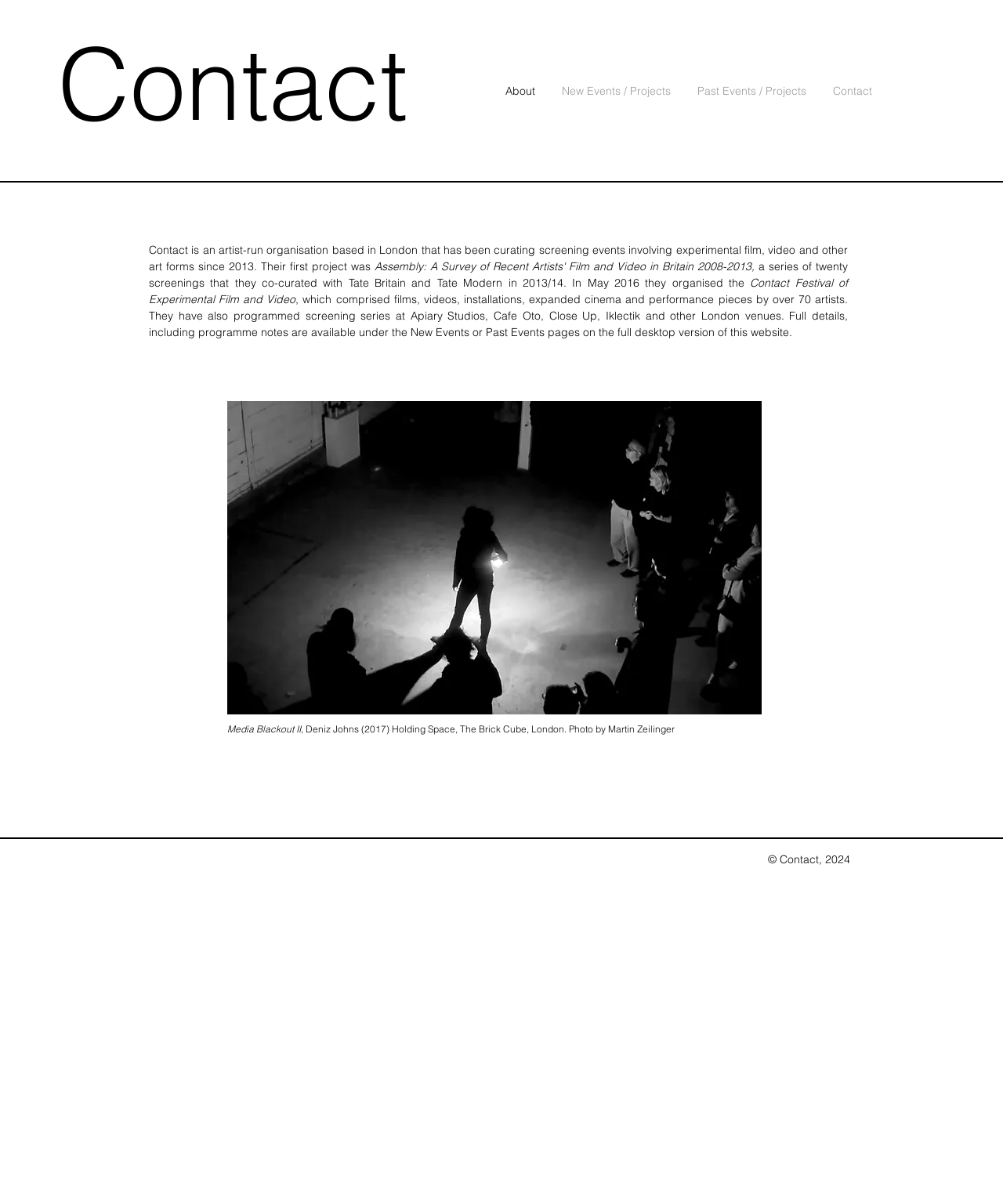Find and specify the bounding box coordinates that correspond to the clickable region for the instruction: "view past events".

[0.682, 0.063, 0.817, 0.088]